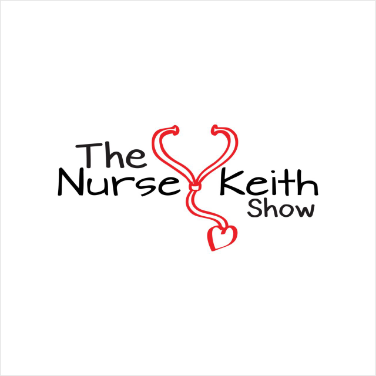What does the red color in the logo symbolize?
Using the visual information, reply with a single word or short phrase.

Passion and vitality